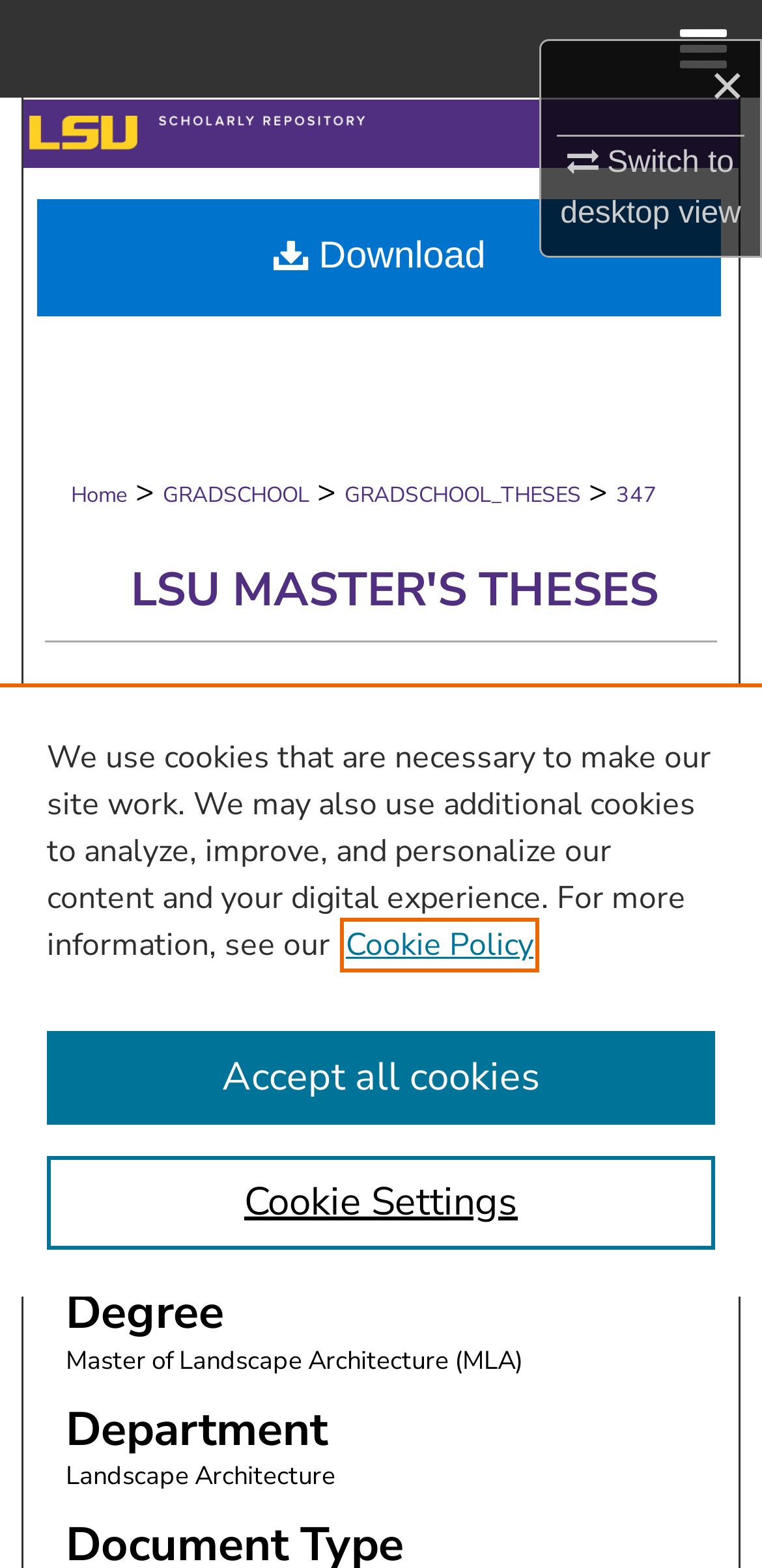Answer the question using only one word or a concise phrase: What is the degree of the author?

Master of Landscape Architecture (MLA)